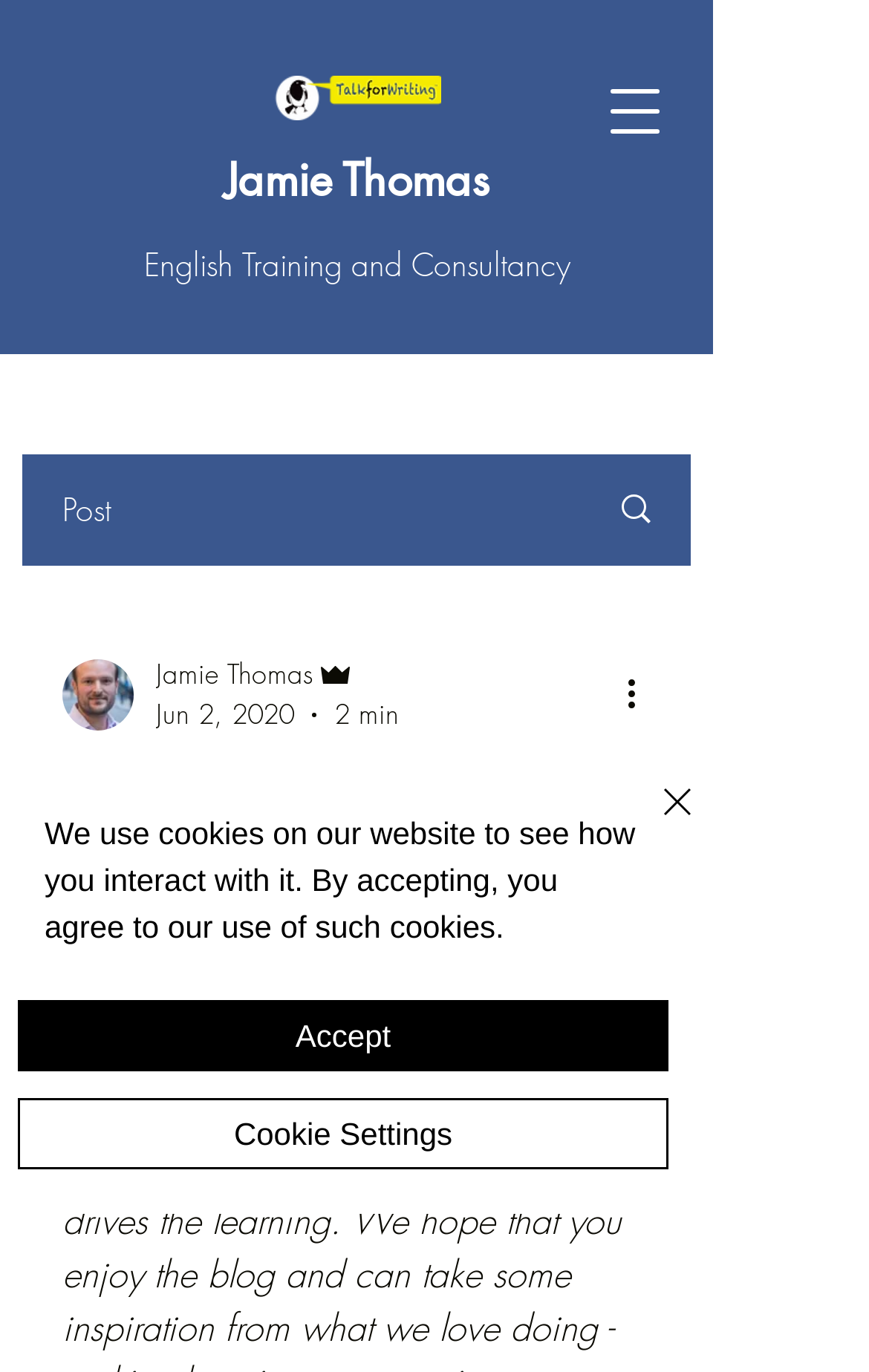Can you identify and provide the main heading of the webpage?

Day 35 - Myths (creative ideas for home schooling)